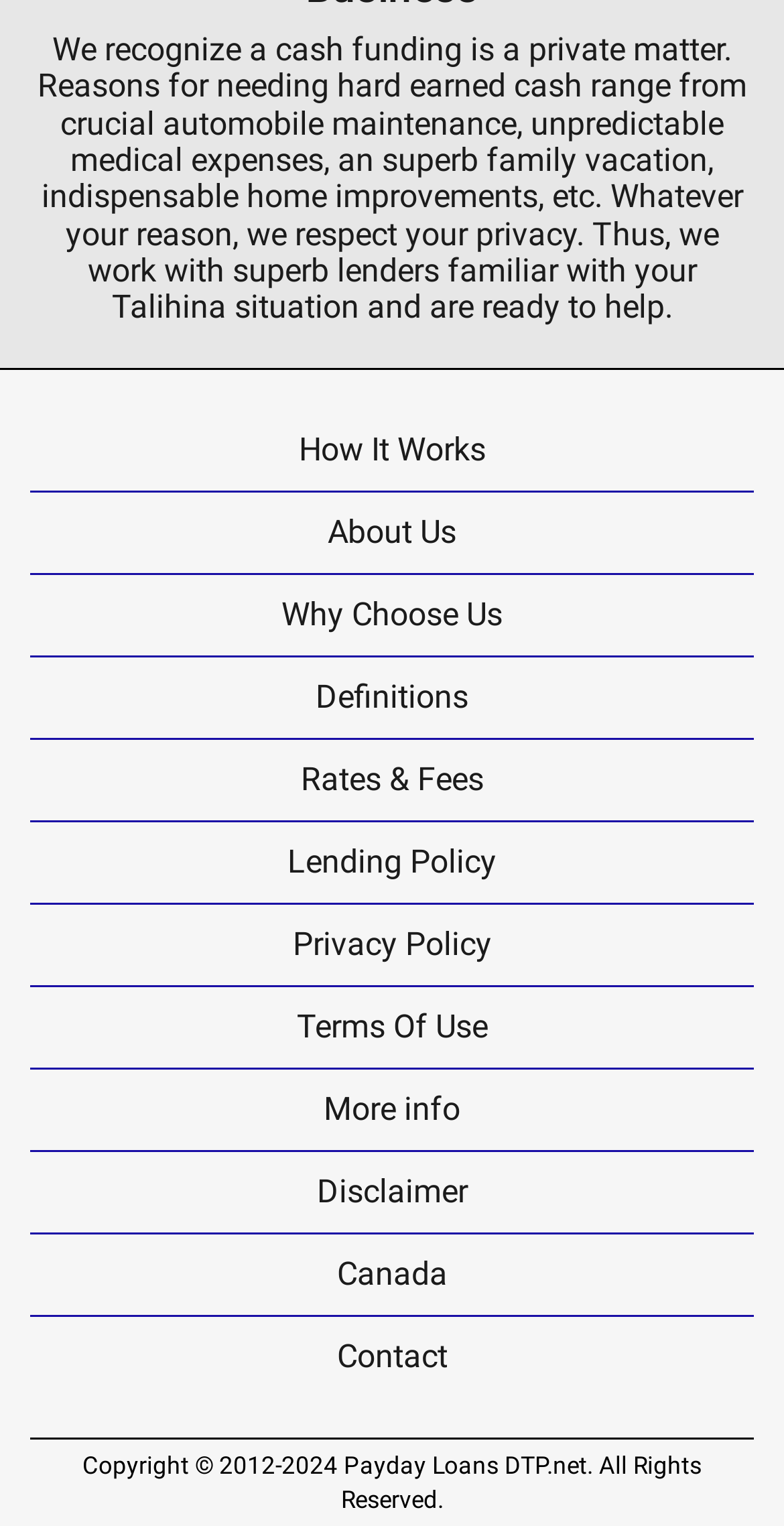What is the purpose of this website?
Please answer the question as detailed as possible based on the image.

Based on the static text on the webpage, it seems that the website is providing cash funding for various reasons such as crucial automobile maintenance, unpredictable medical expenses, and more. The website respects the user's privacy and works with lenders familiar with the user's situation.